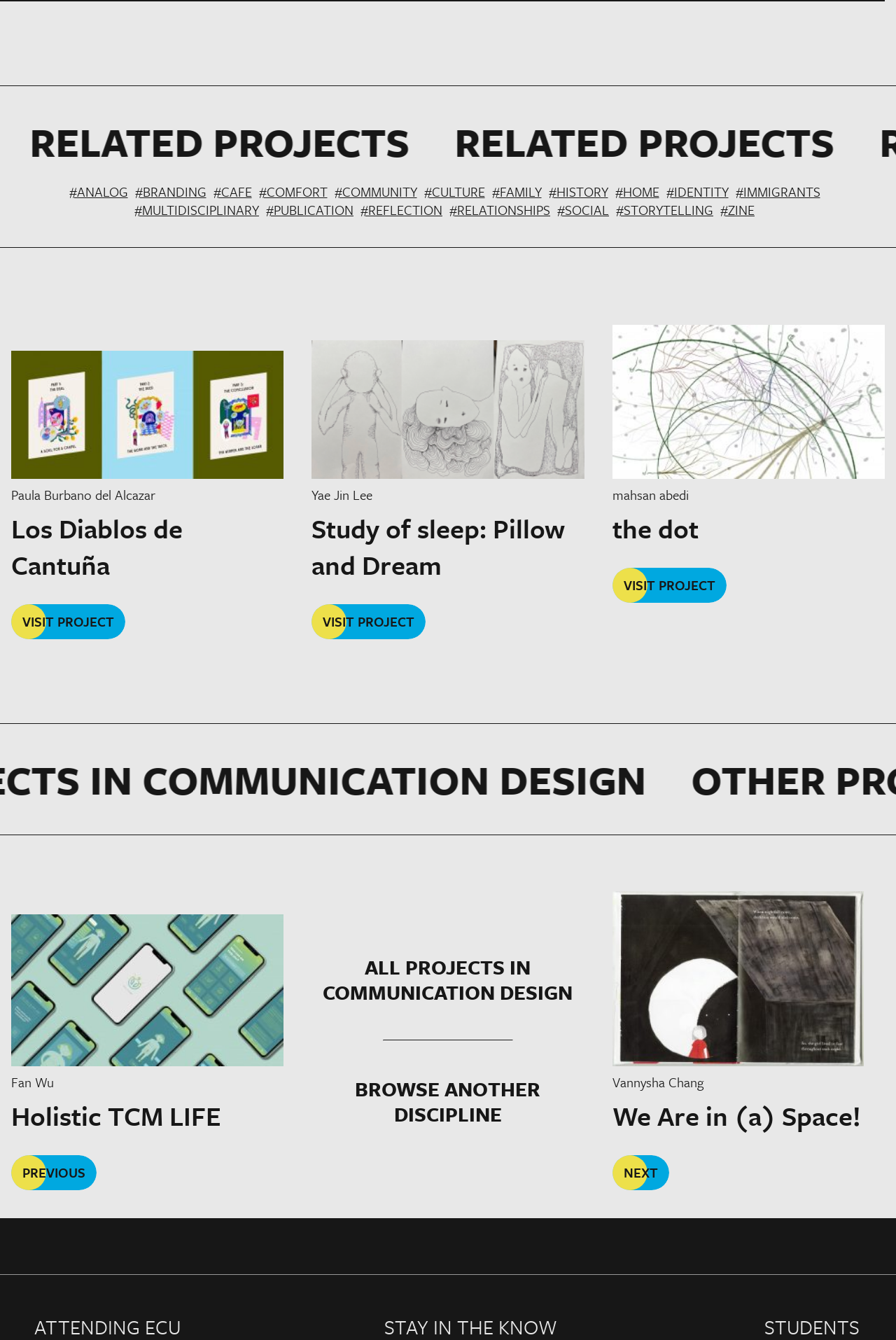Find the bounding box coordinates for the element that must be clicked to complete the instruction: "visit the project of Fan Wu". The coordinates should be four float numbers between 0 and 1, indicated as [left, top, right, bottom].

[0.012, 0.819, 0.317, 0.846]